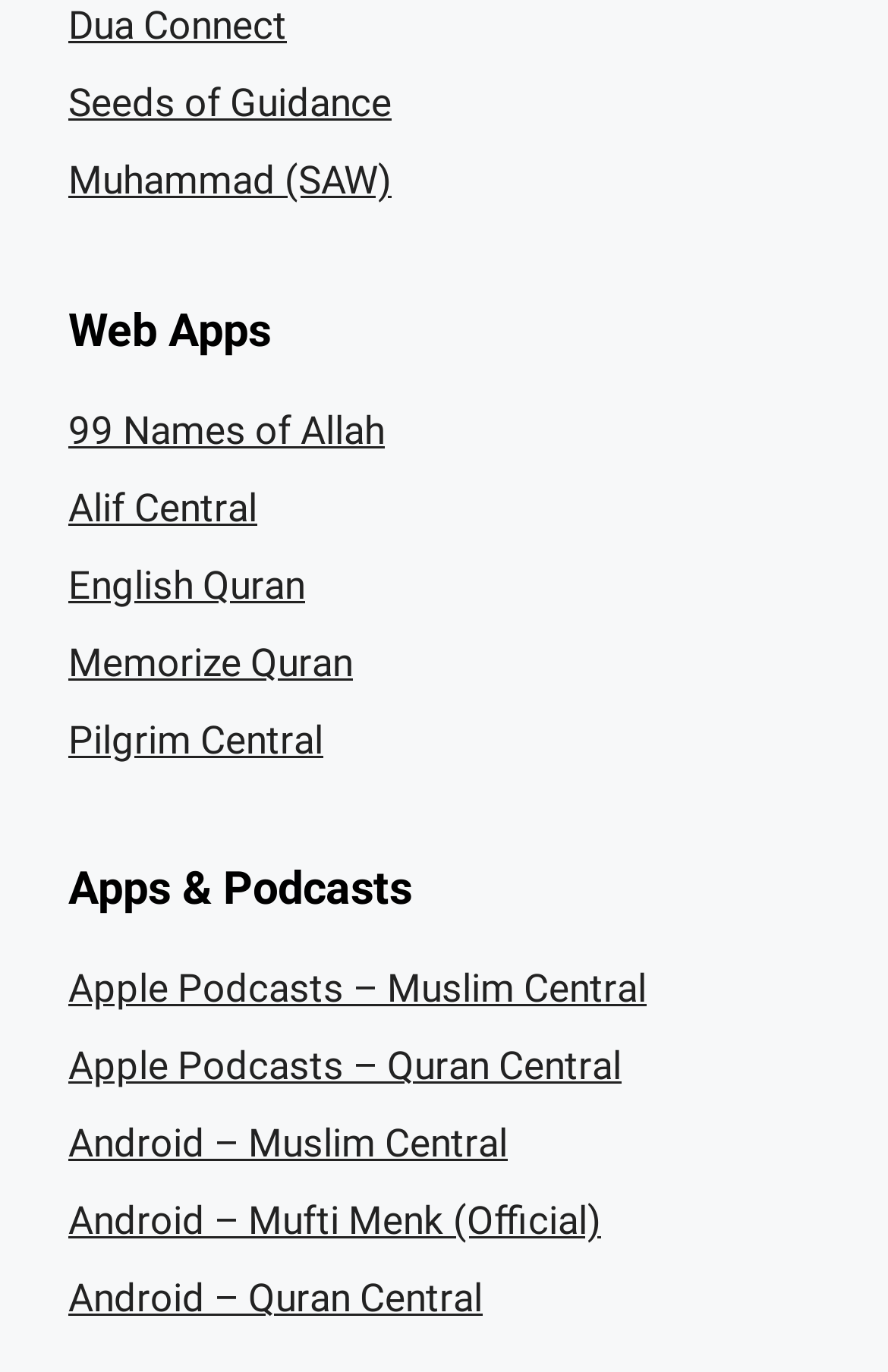Determine the bounding box coordinates for the UI element described. Format the coordinates as (top-left x, top-left y, bottom-right x, bottom-right y) and ensure all values are between 0 and 1. Element description: Seeds of Guidance

[0.077, 0.059, 0.441, 0.092]